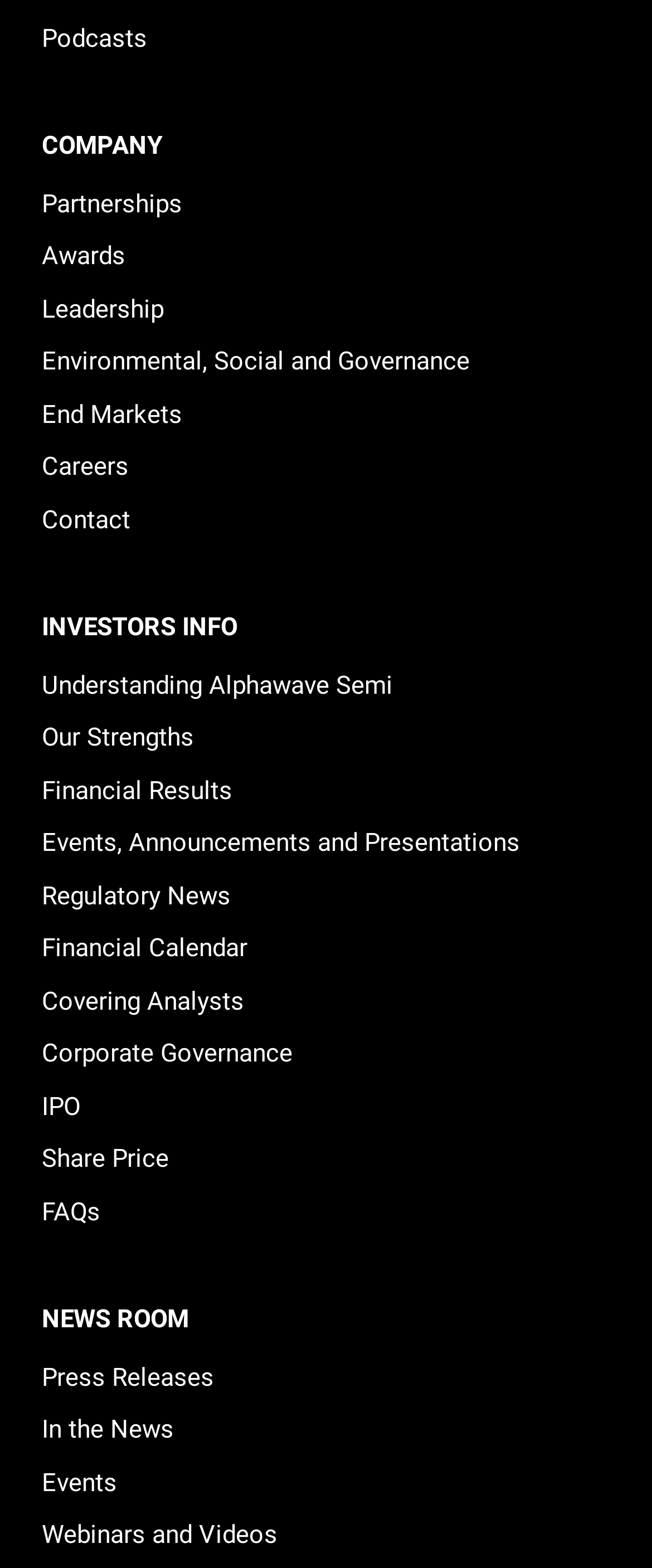Locate the bounding box coordinates of the clickable part needed for the task: "Check news room".

[0.064, 0.822, 0.936, 0.862]